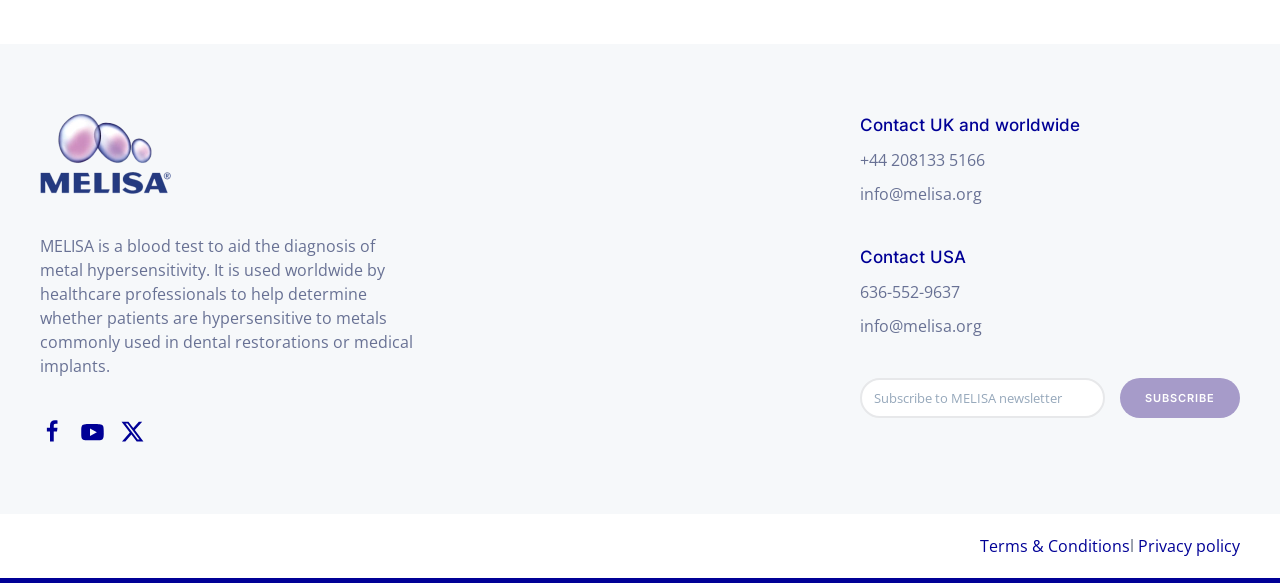From the given element description: "Privacy policy", find the bounding box for the UI element. Provide the coordinates as four float numbers between 0 and 1, in the order [left, top, right, bottom].

[0.889, 0.918, 0.969, 0.956]